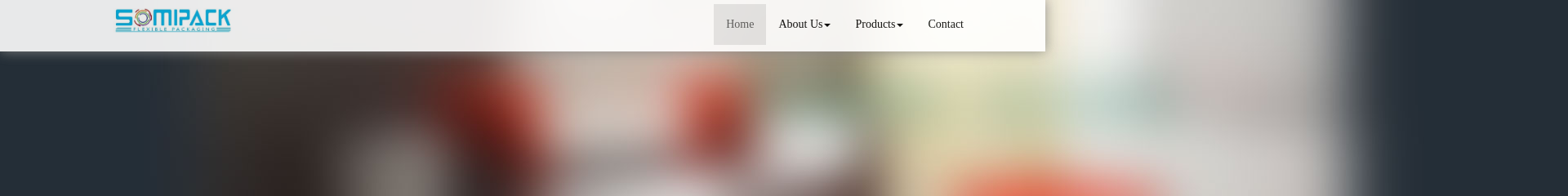What is the purpose of the navigation bar?
Please look at the screenshot and answer in one word or a short phrase.

Easy access to information